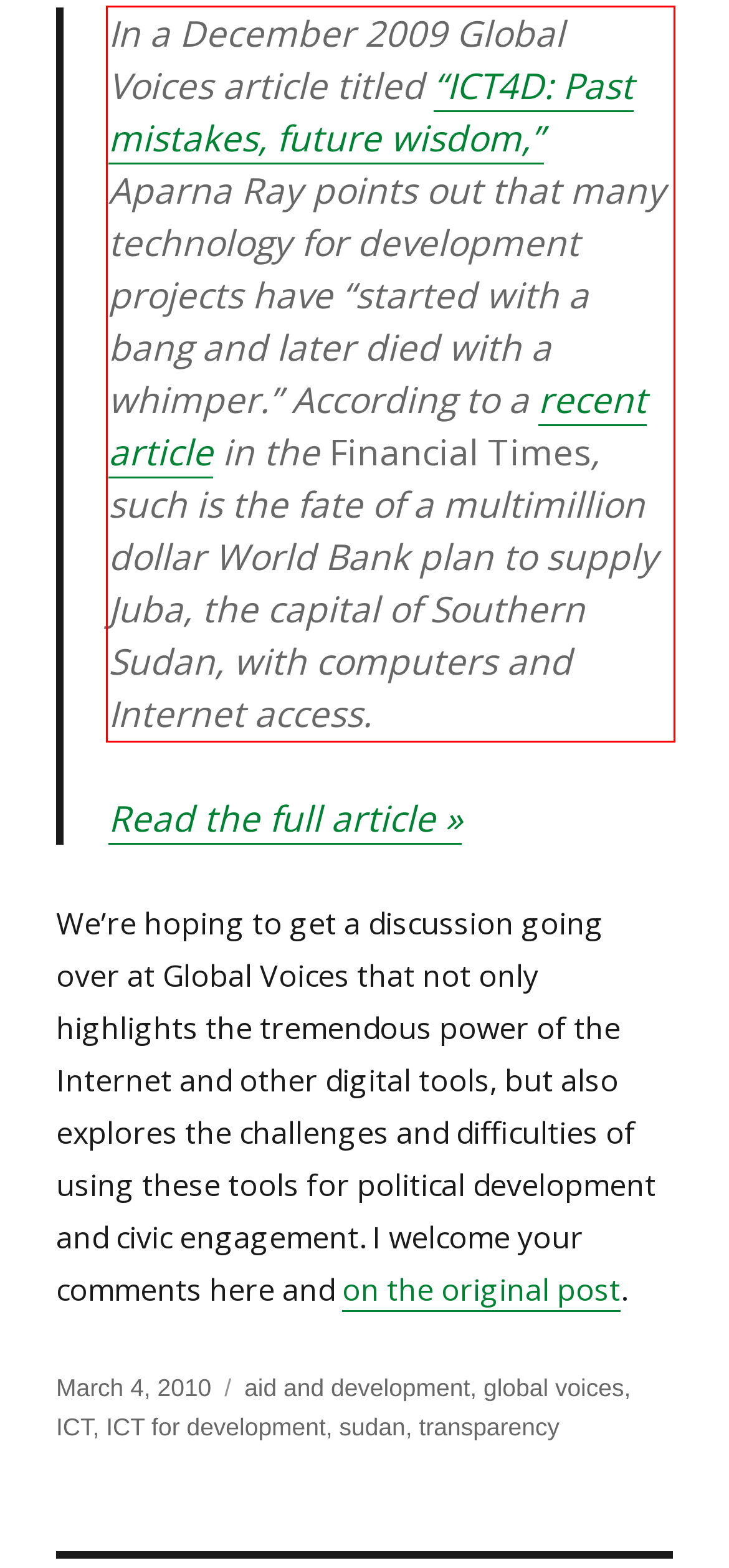Using the webpage screenshot, recognize and capture the text within the red bounding box.

In a December 2009 Global Voices article titled “ICT4D: Past mistakes, future wisdom,” Aparna Ray points out that many technology for development projects have “started with a bang and later died with a whimper.” According to a recent article in the Financial Times, such is the fate of a multimillion dollar World Bank plan to supply Juba, the capital of Southern Sudan, with computers and Internet access.